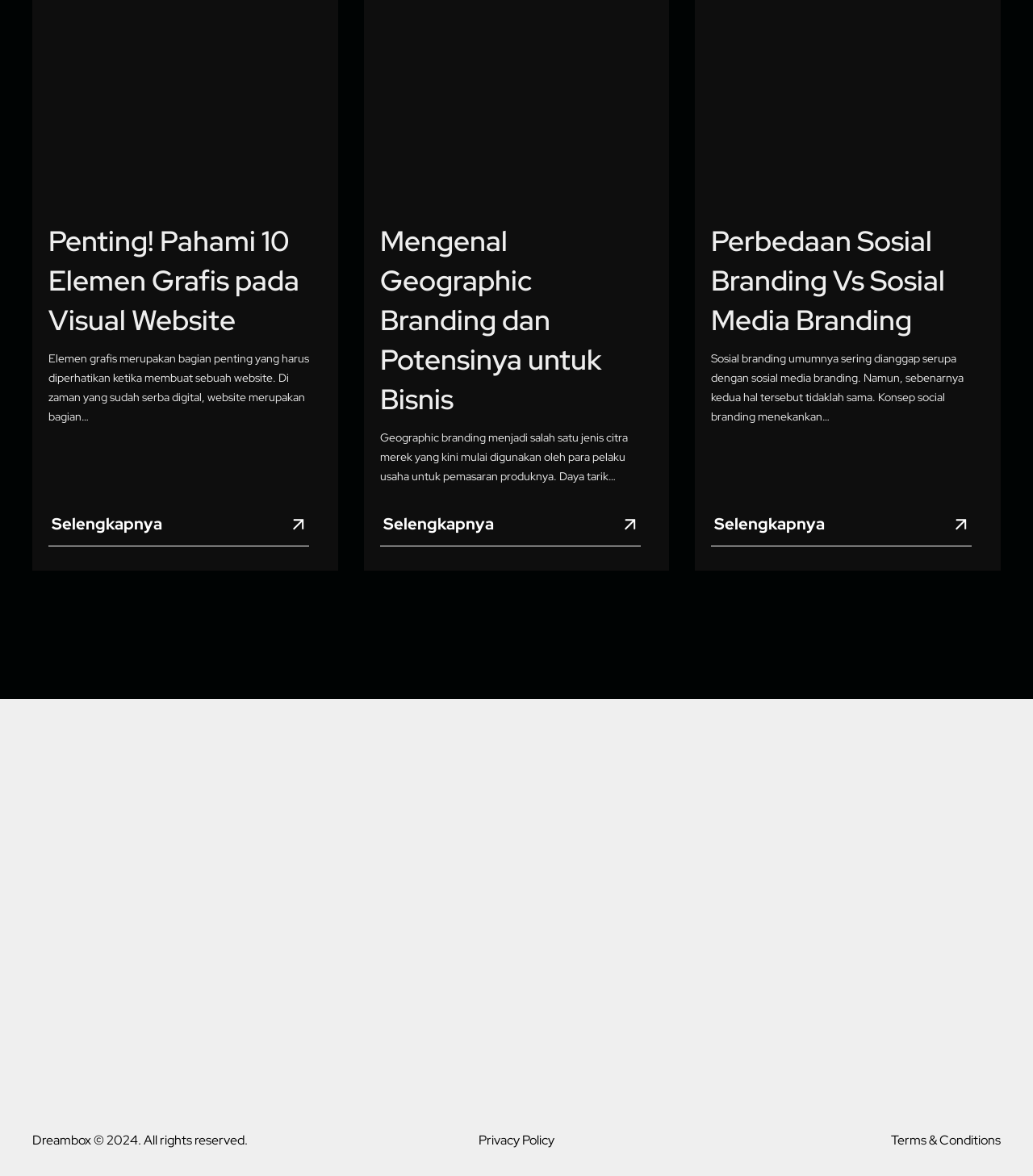Indicate the bounding box coordinates of the clickable region to achieve the following instruction: "learn about coach training."

None